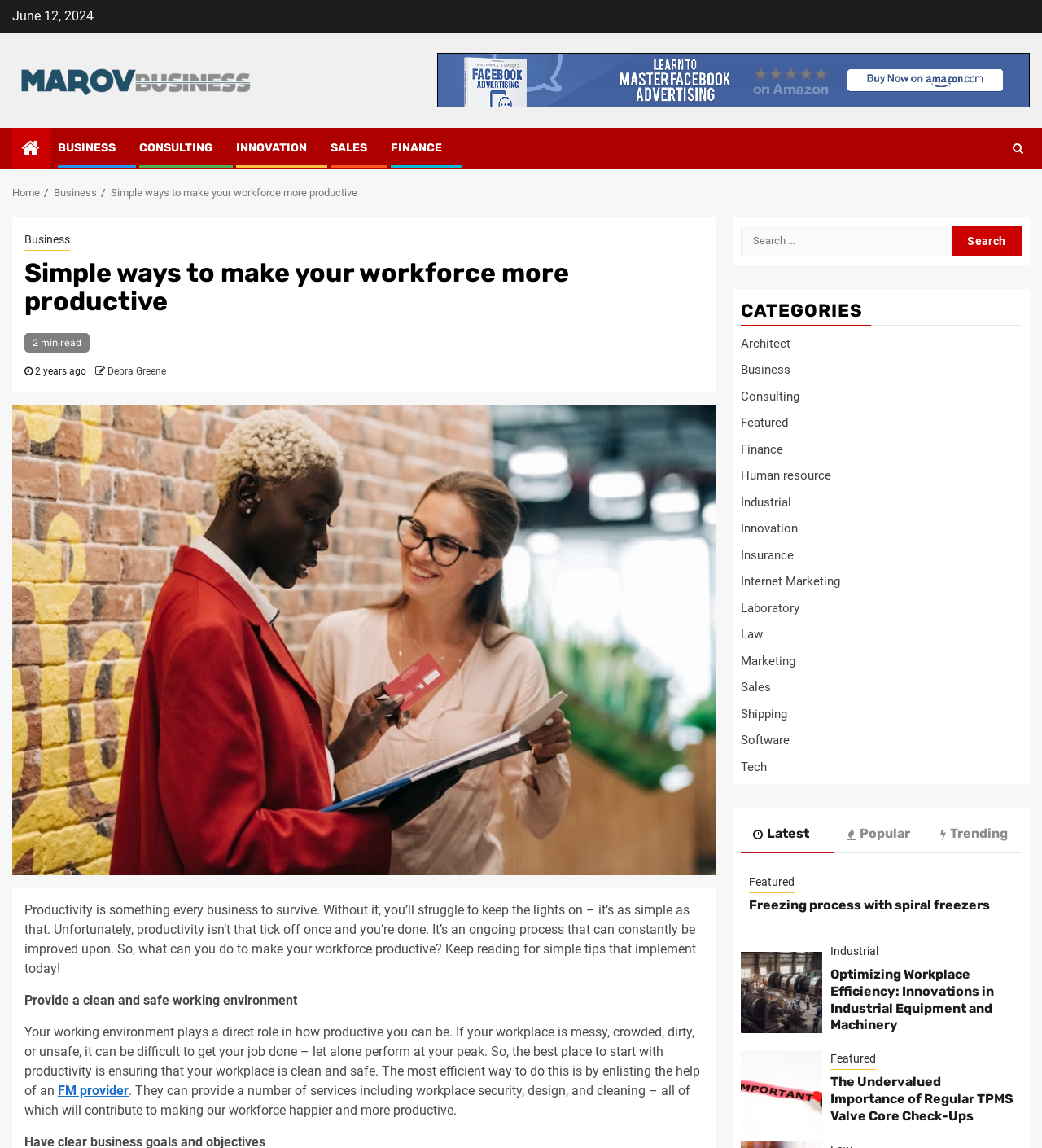Respond to the question with just a single word or phrase: 
What is the date of the article?

June 12, 2024